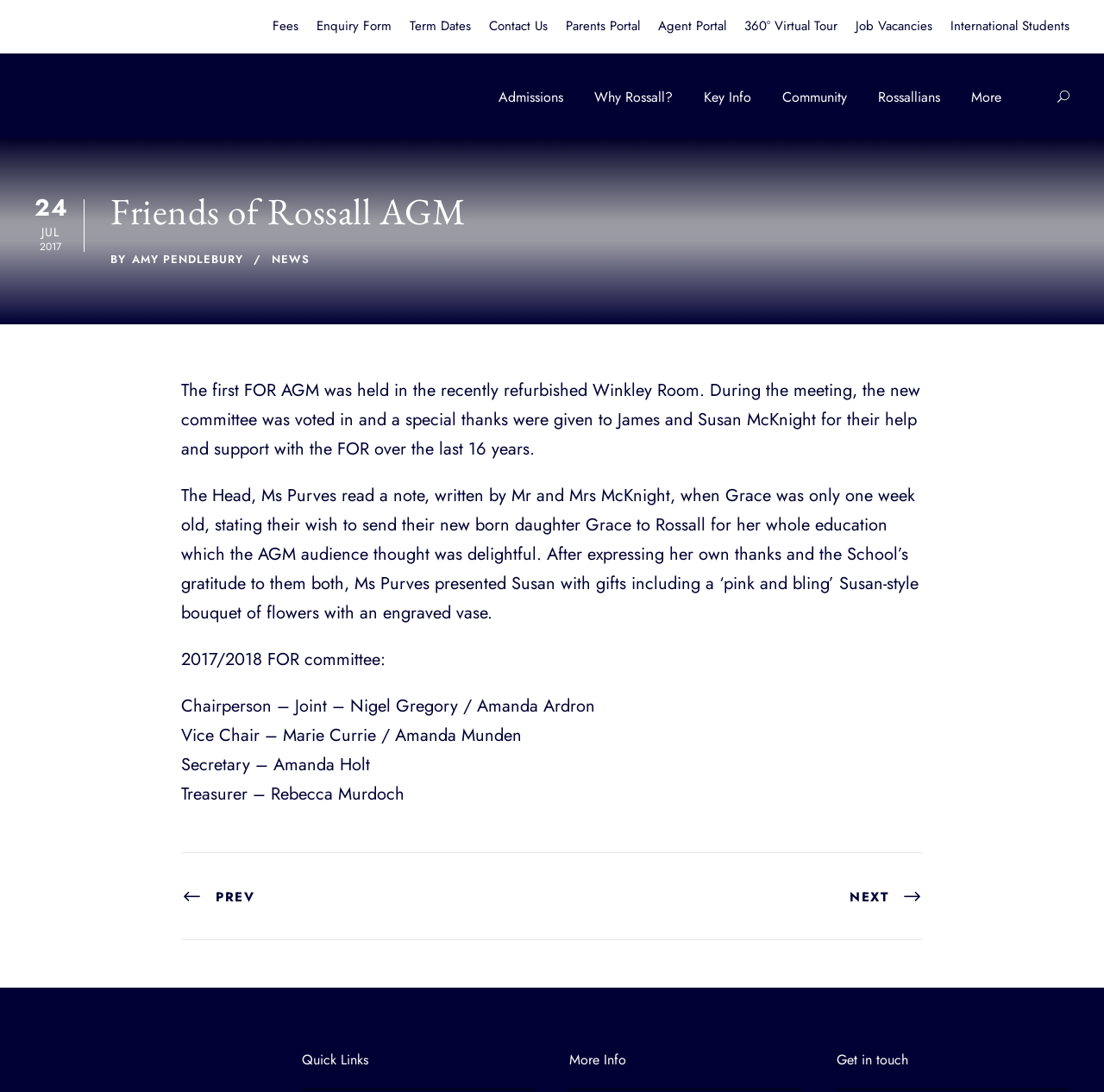Explain the webpage in detail.

This webpage is about the Friends of Rossall AGM (Annual General Meeting) at Rossall, an independent boarding school. At the top of the page, there are several links to different sections of the school's website, including "Fees", "Enquiry Form", "Term Dates", and more. Below these links, there is a logo image on the left and a set of navigation links on the right, including "Admissions", "Why Rossall?", "Key Info", and others.

The main content of the page is an article about the first FOR AGM, which was held in the recently refurbished Winkley Room. The article is divided into several paragraphs, describing the events of the meeting, including the voting in of a new committee and a special thanks to James and Susan McKnight for their help and support over the last 16 years. The article also mentions a note written by Mr. and Mrs. McKnight when their daughter Grace was only one week old, expressing their wish to send her to Rossall for her whole education.

Below the article, there are links to navigate to the previous or next page. At the bottom of the page, there are three sections with quick links to "More Info", "Get in touch", and other resources, separated by horizontal lines. On the bottom right corner, there is a small icon with a Facebook logo.